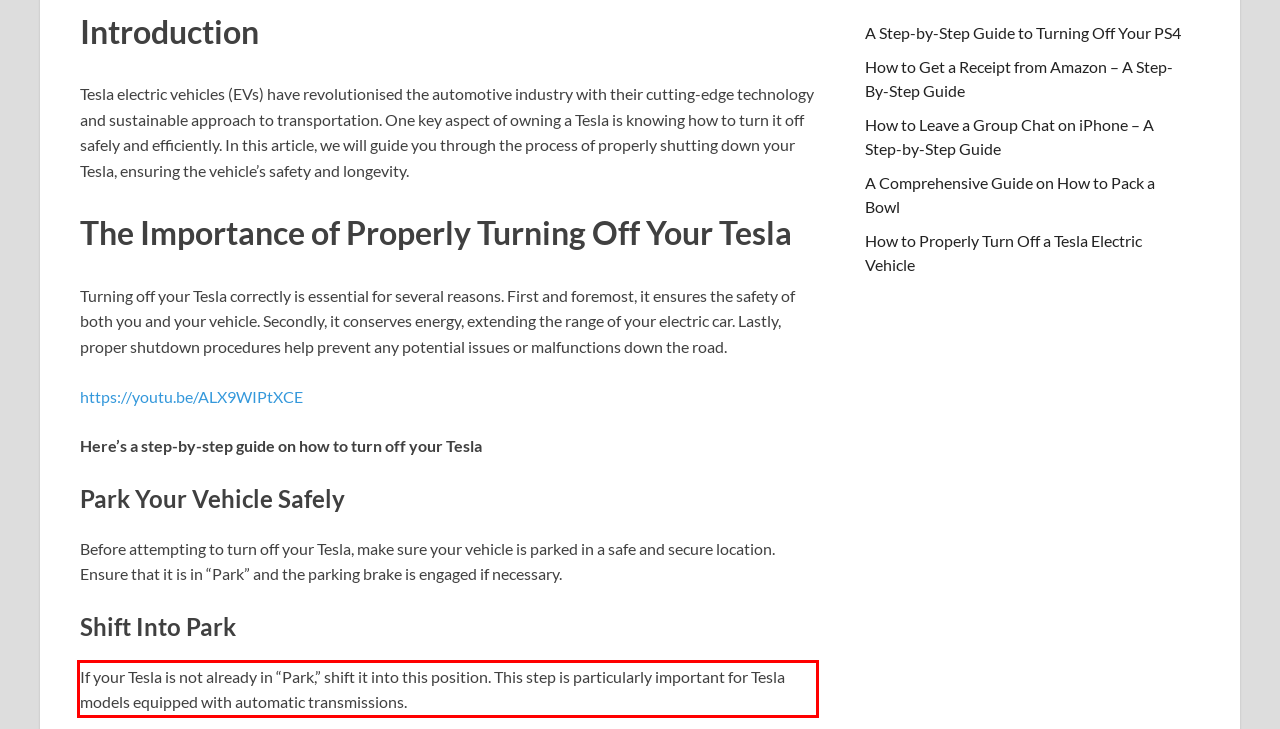Using the provided webpage screenshot, recognize the text content in the area marked by the red bounding box.

If your Tesla is not already in “Park,” shift it into this position. This step is particularly important for Tesla models equipped with automatic transmissions.